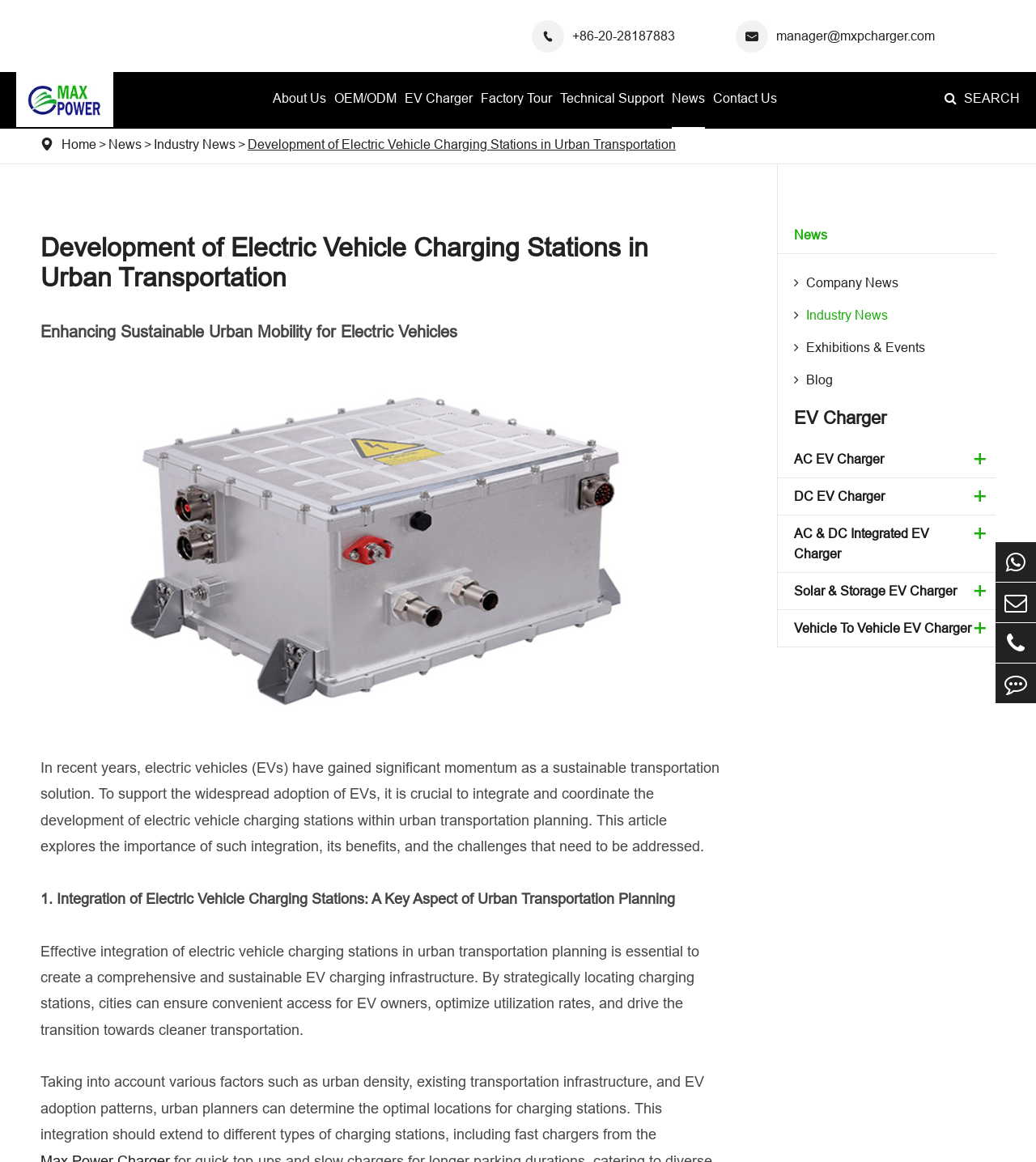Determine the bounding box coordinates of the clickable area required to perform the following instruction: "browse the webpage of August 2023". The coordinates should be represented as four float numbers between 0 and 1: [left, top, right, bottom].

None